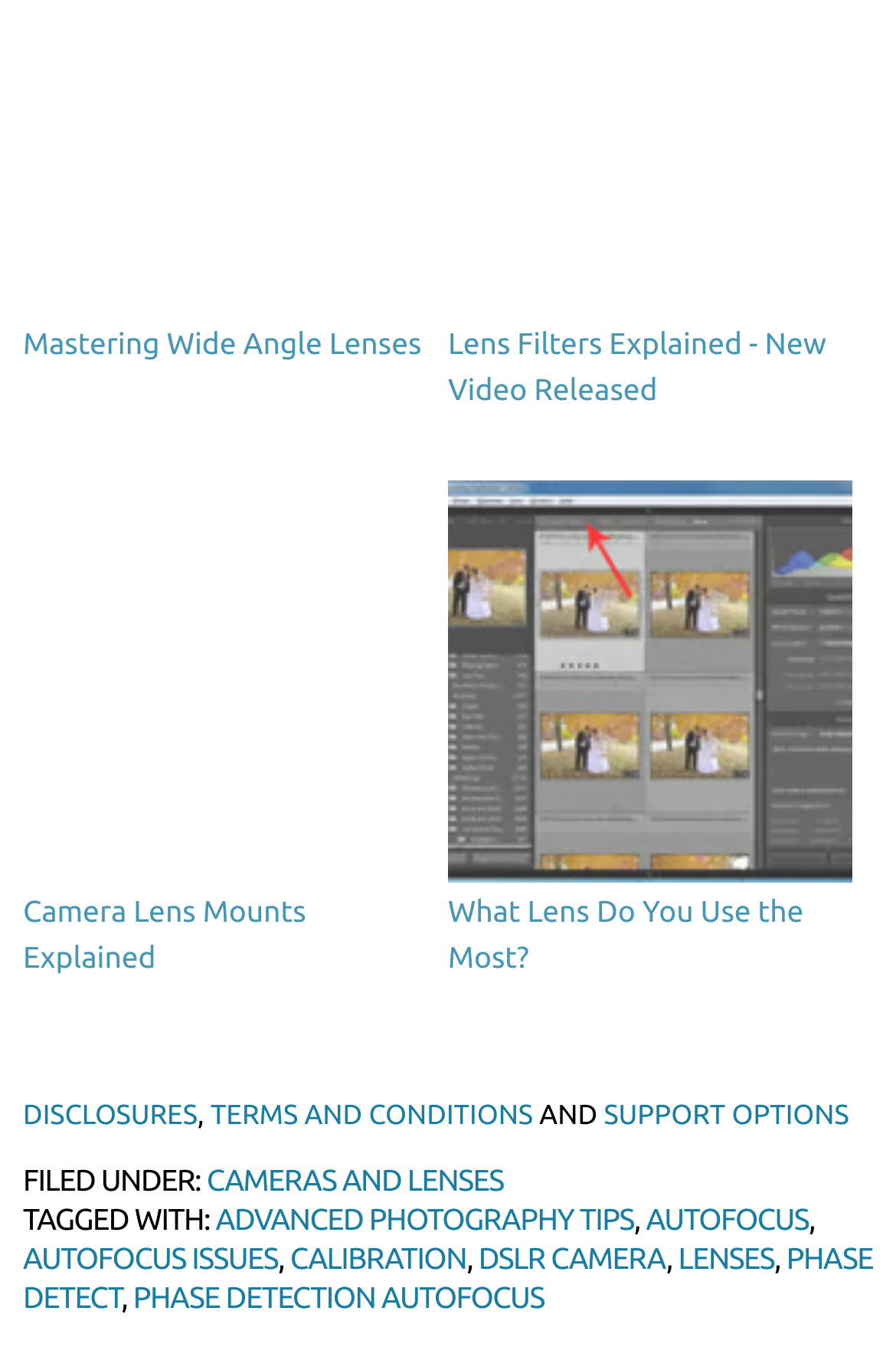Please provide the bounding box coordinates for the element that needs to be clicked to perform the following instruction: "Click on the link to learn about mastering wide angle lenses". The coordinates should be given as four float numbers between 0 and 1, i.e., [left, top, right, bottom].

[0.026, 0.24, 0.47, 0.264]